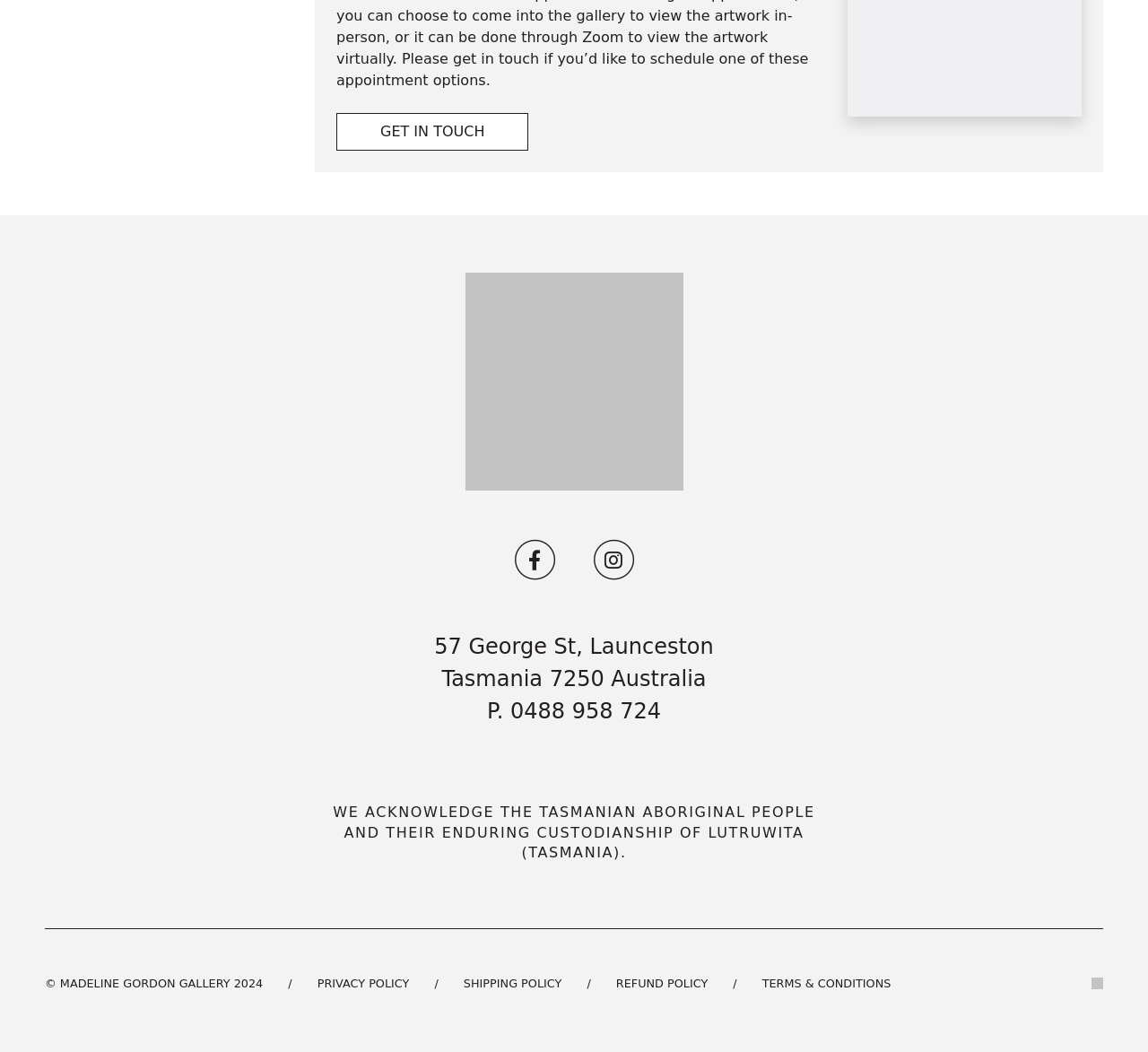What is the address of the gallery?
Using the picture, provide a one-word or short phrase answer.

57 George St, Launceston